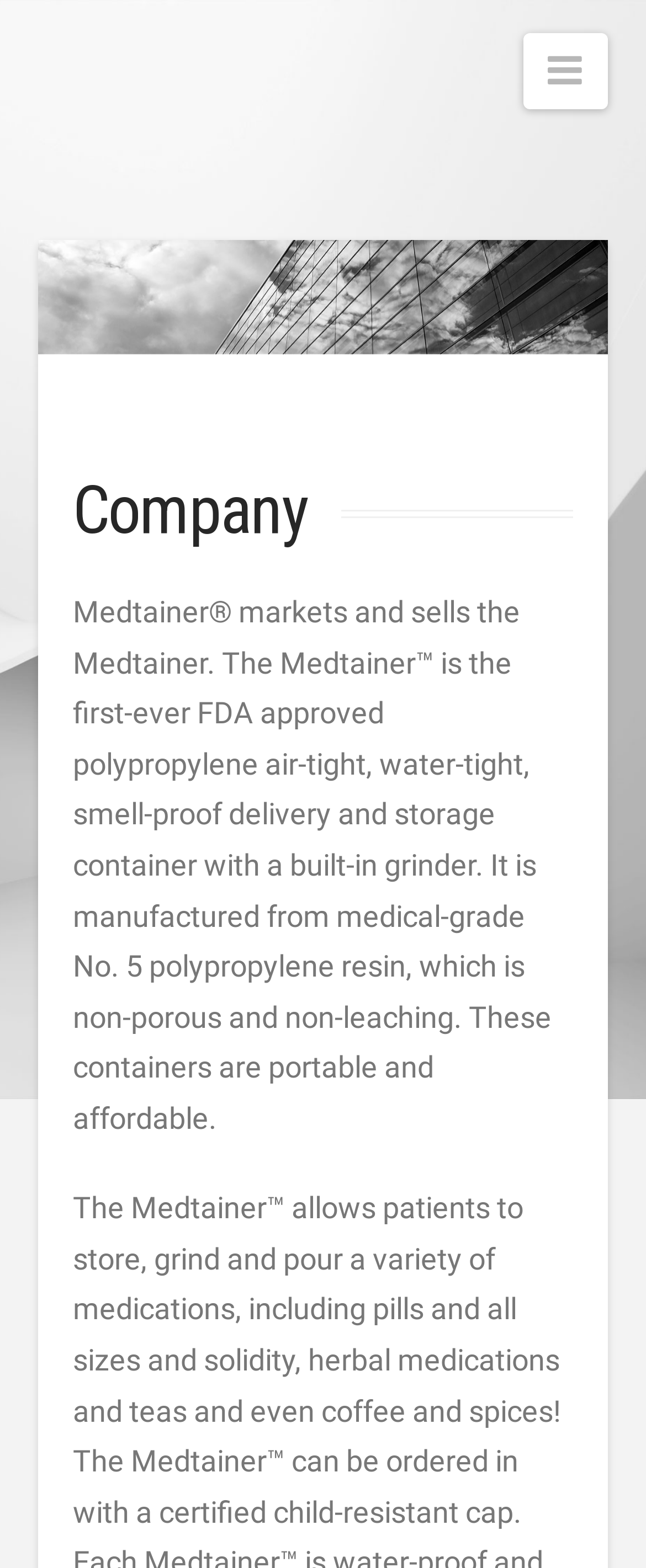Use a single word or phrase to answer the question:
What is the Medtainer?

A delivery and storage container